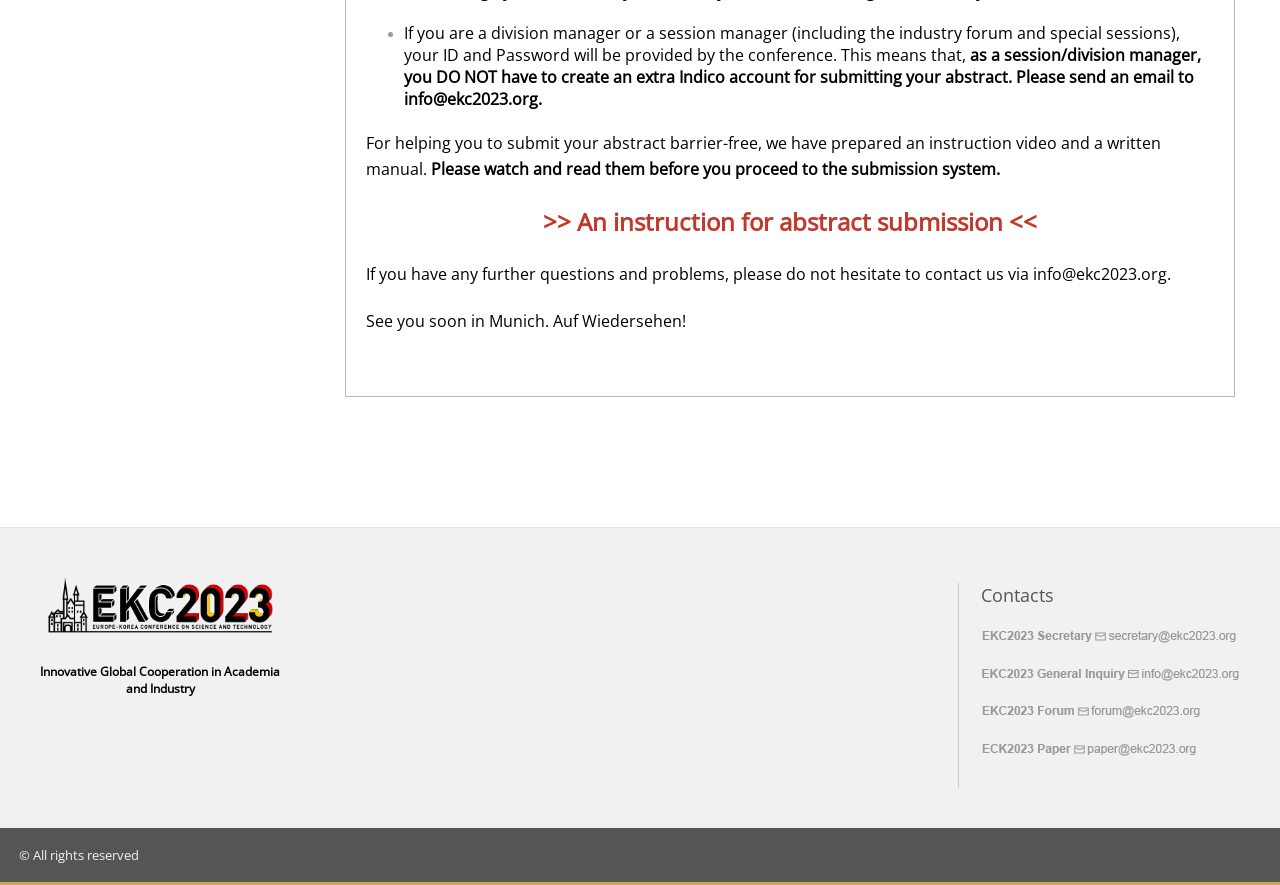Bounding box coordinates are specified in the format (top-left x, top-left y, bottom-right x, bottom-right y). All values are floating point numbers bounded between 0 and 1. Please provide the bounding box coordinate of the region this sentence describes: Contacts

[0.748, 0.659, 0.841, 0.686]